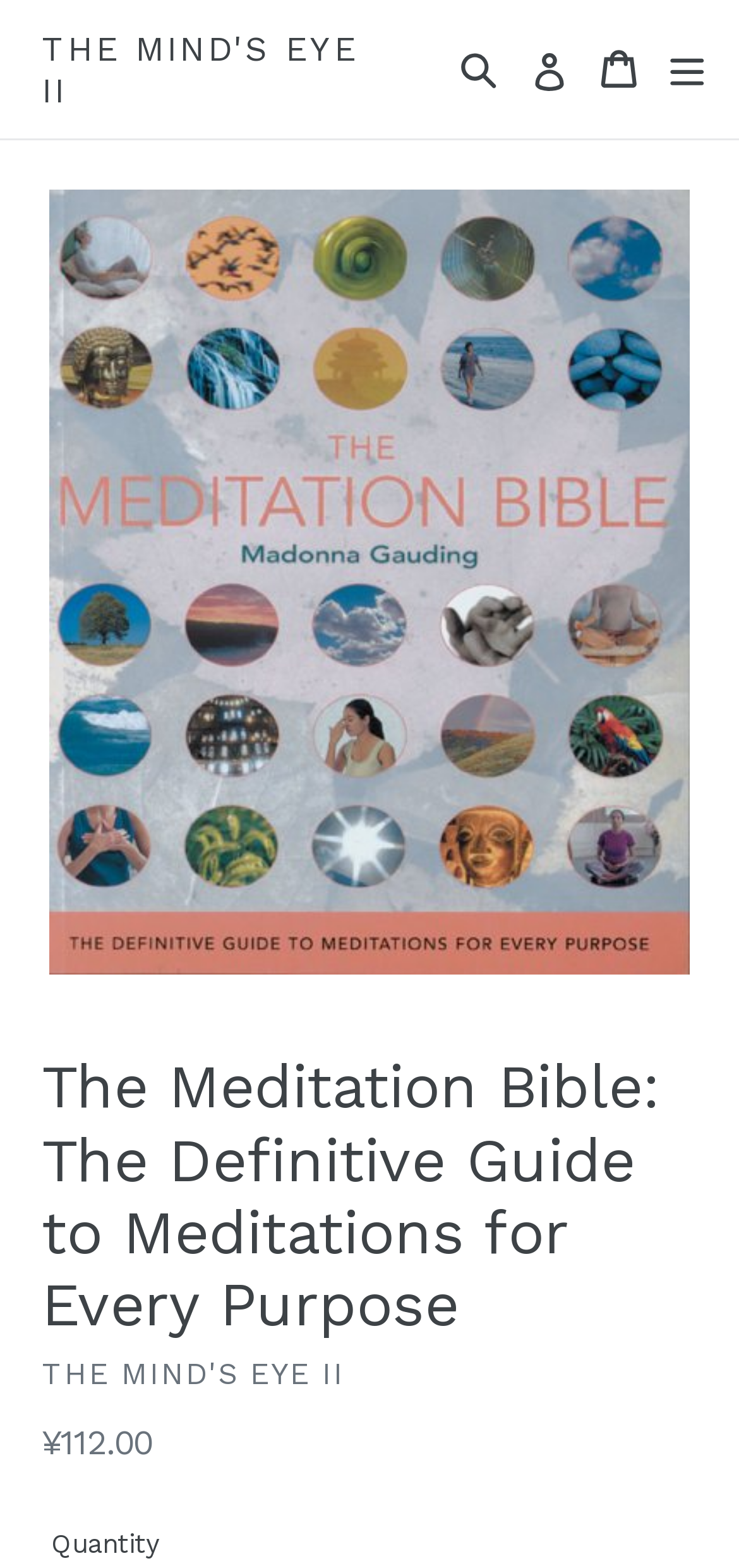Please give a succinct answer using a single word or phrase:
What is the name of the book on this webpage?

The Meditation Bible